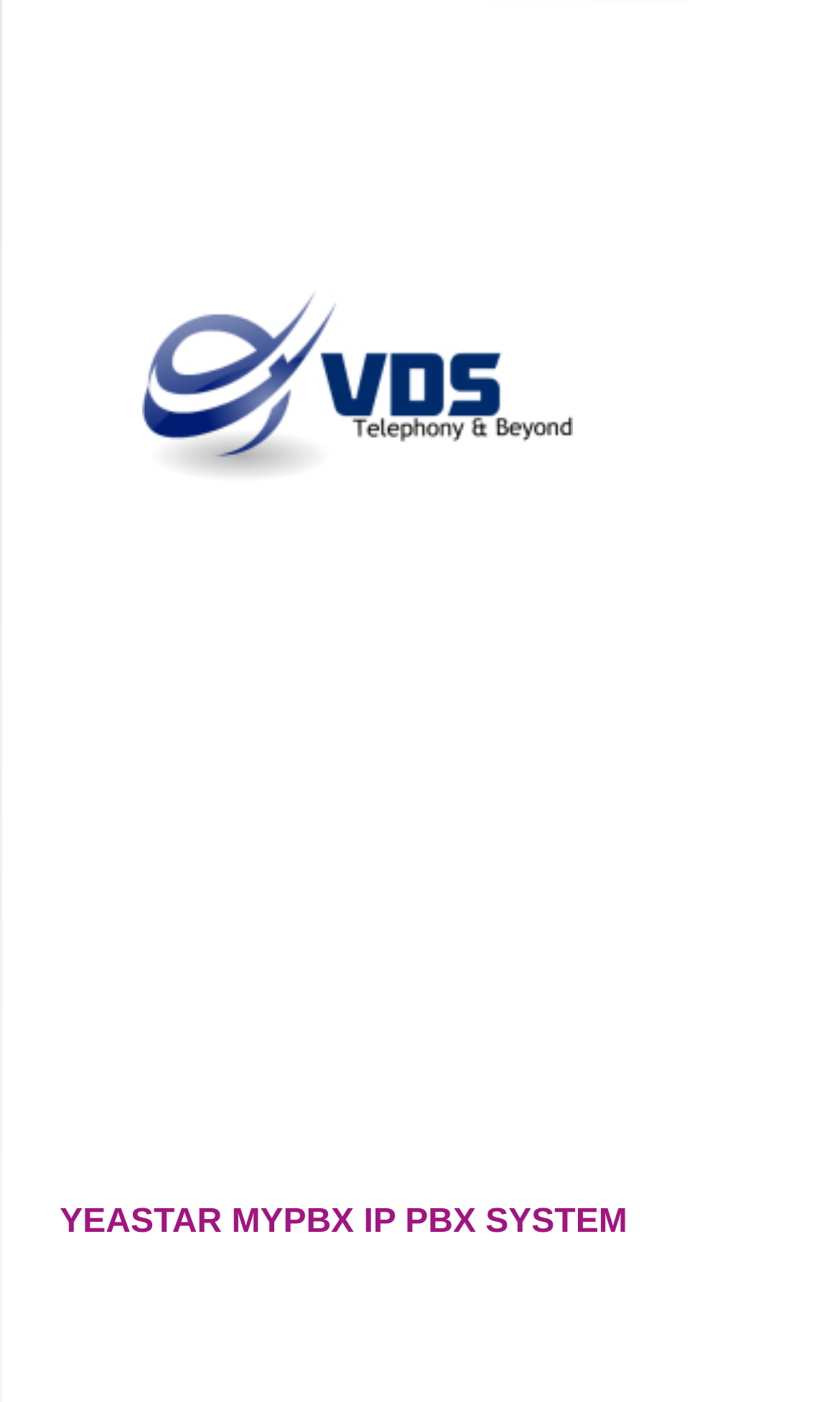Provide a brief response in the form of a single word or phrase:
What is the last navigation link?

Contact Us